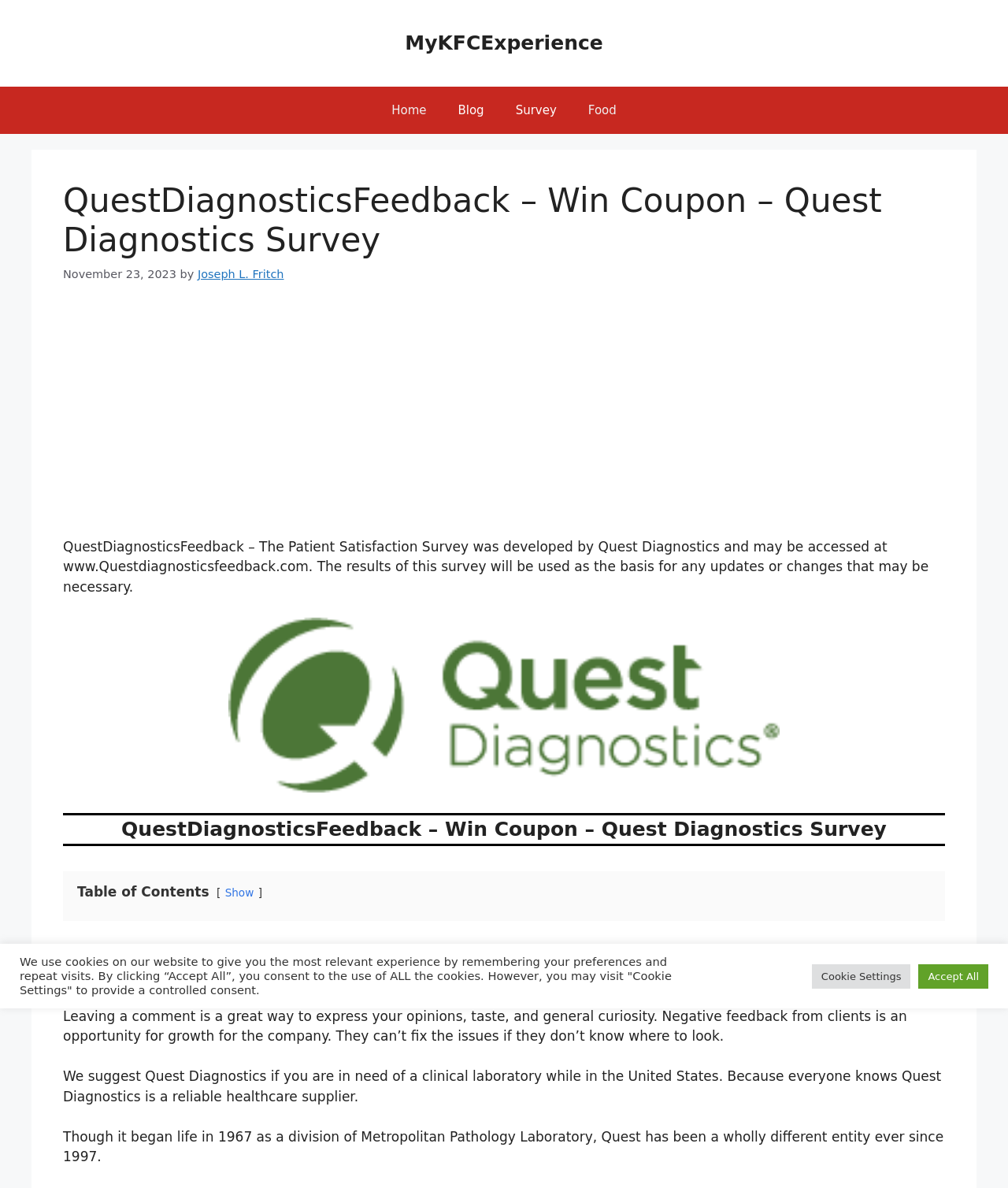Provide a thorough and detailed response to the question by examining the image: 
What is the purpose of the Patient Satisfaction Survey?

I found the answer by reading the static text element that says 'The results of this survey will be used as the basis for any updates or changes that may be necessary.'